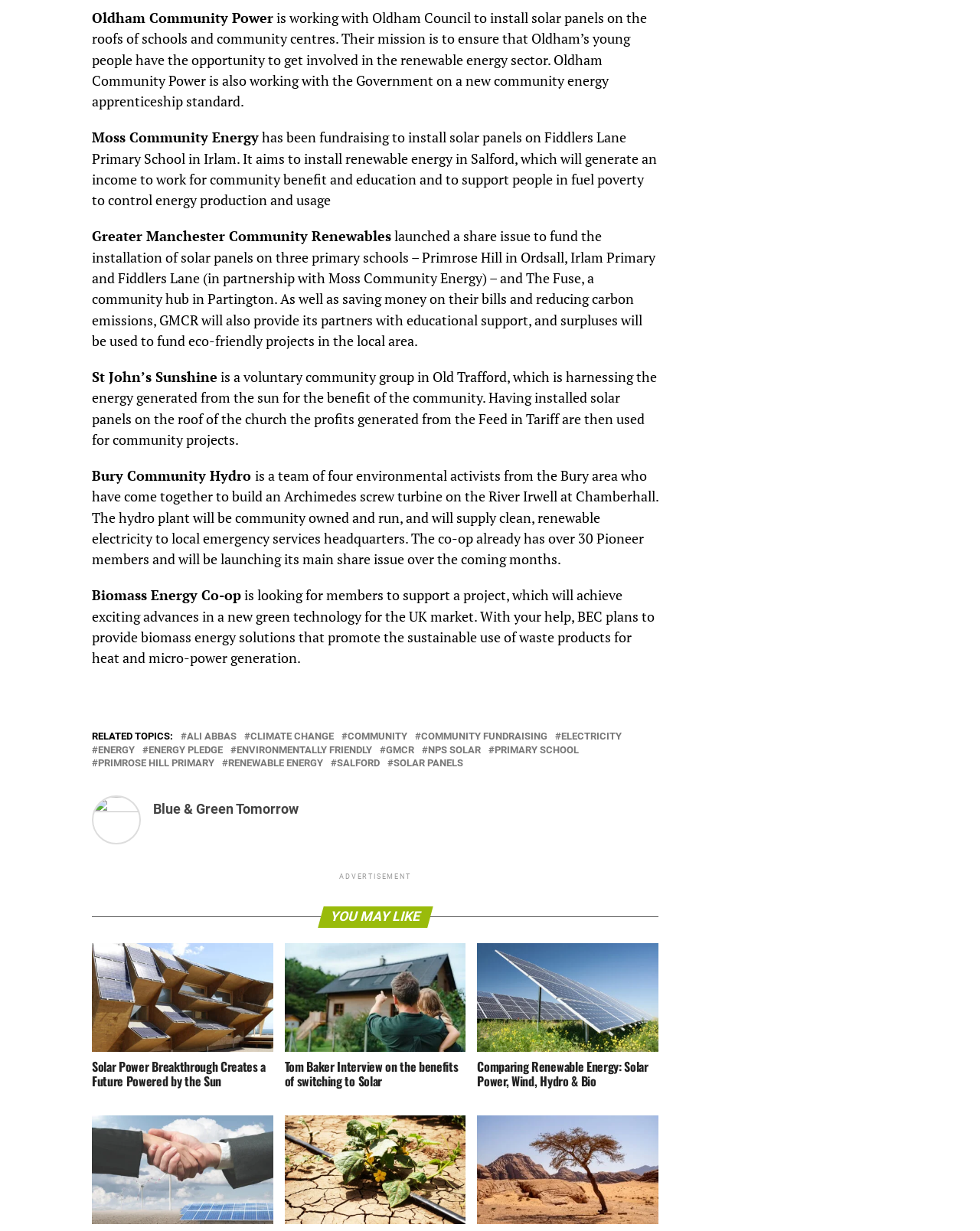How many community energy projects are mentioned?
Your answer should be a single word or phrase derived from the screenshot.

6